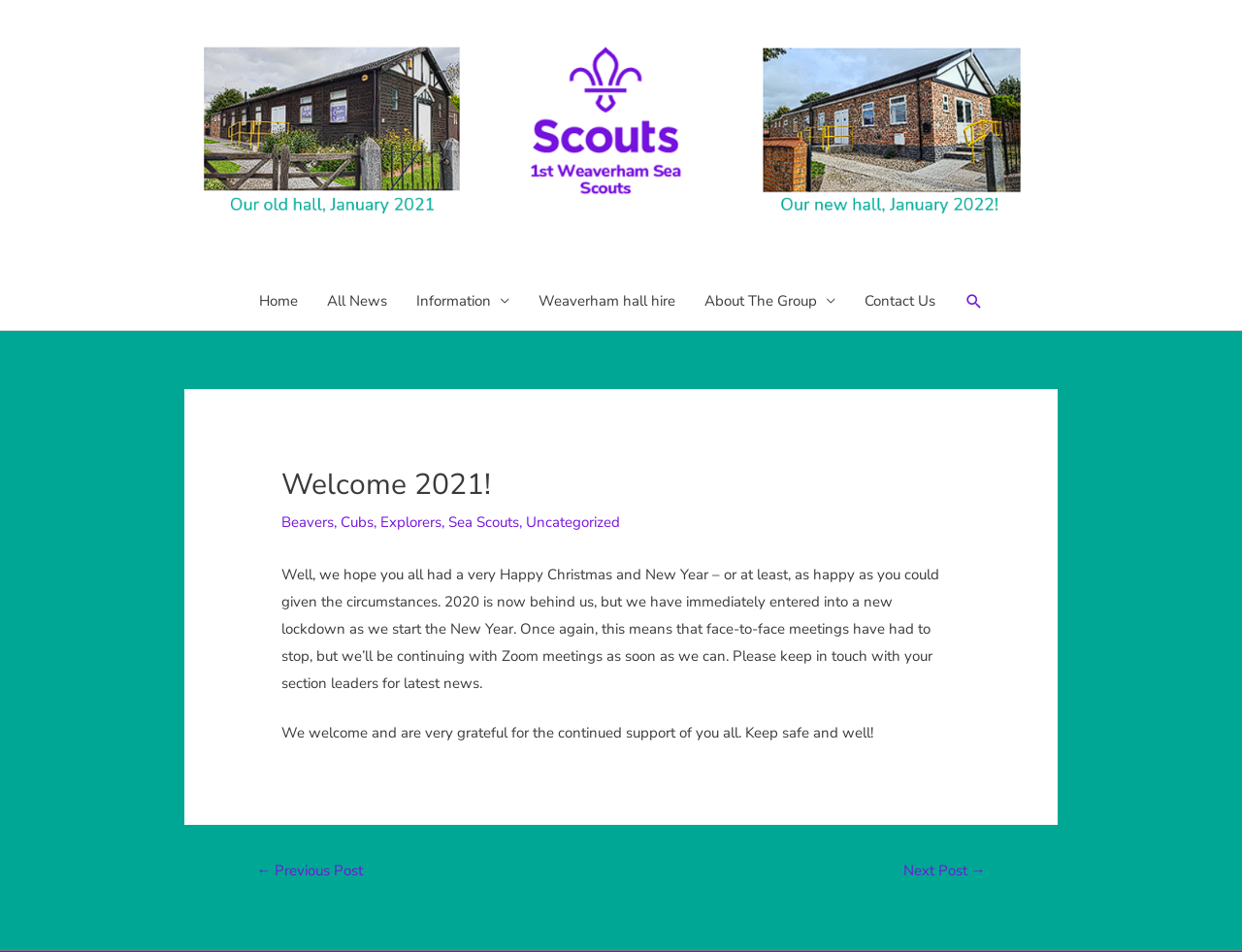Please identify the bounding box coordinates of the element's region that I should click in order to complete the following instruction: "Click on the Scouts logo". The bounding box coordinates consist of four float numbers between 0 and 1, i.e., [left, top, right, bottom].

[0.148, 0.015, 0.84, 0.255]